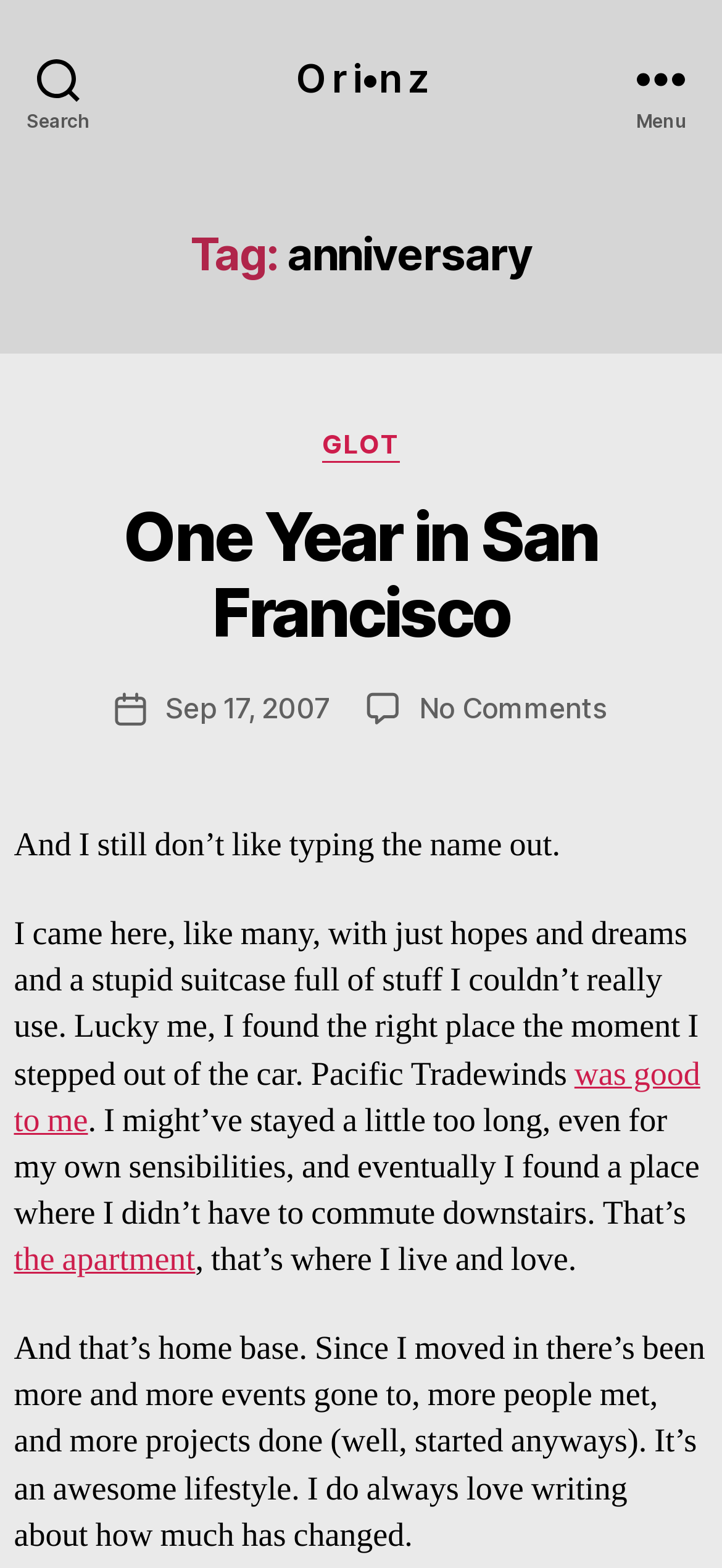Look at the image and answer the question in detail:
What is the name of the apartment?

I found the answer by reading the text element that says 'That’s the apartment, that’s where I live and love.', which implies that 'the apartment' is the name of the apartment.